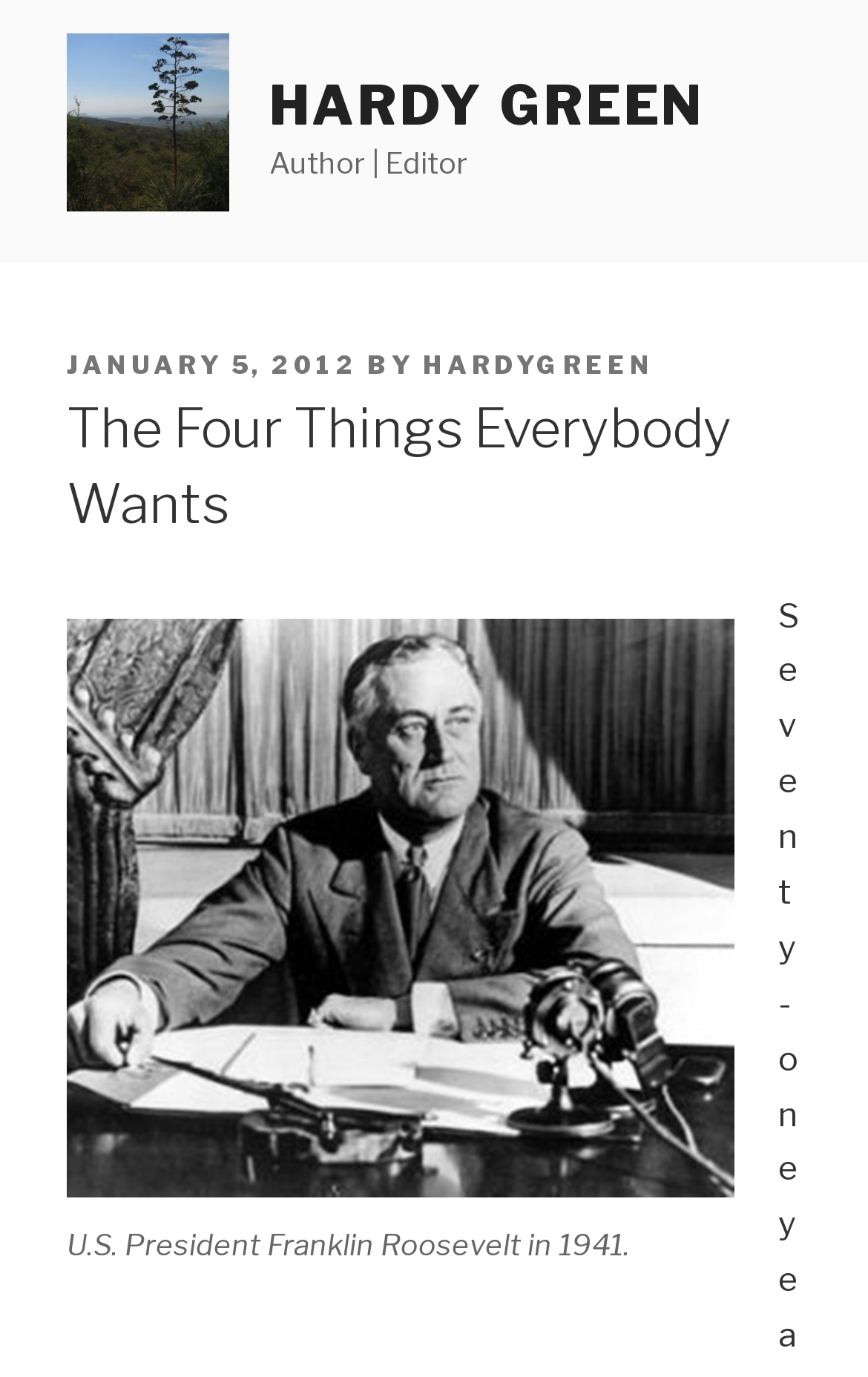When was the article posted?
Please provide a comprehensive answer based on the details in the screenshot.

The posting date of the article can be found in the 'POSTED ON' section, which contains a link to 'JANUARY 5, 2012', indicating that the article was posted on January 5, 2012.